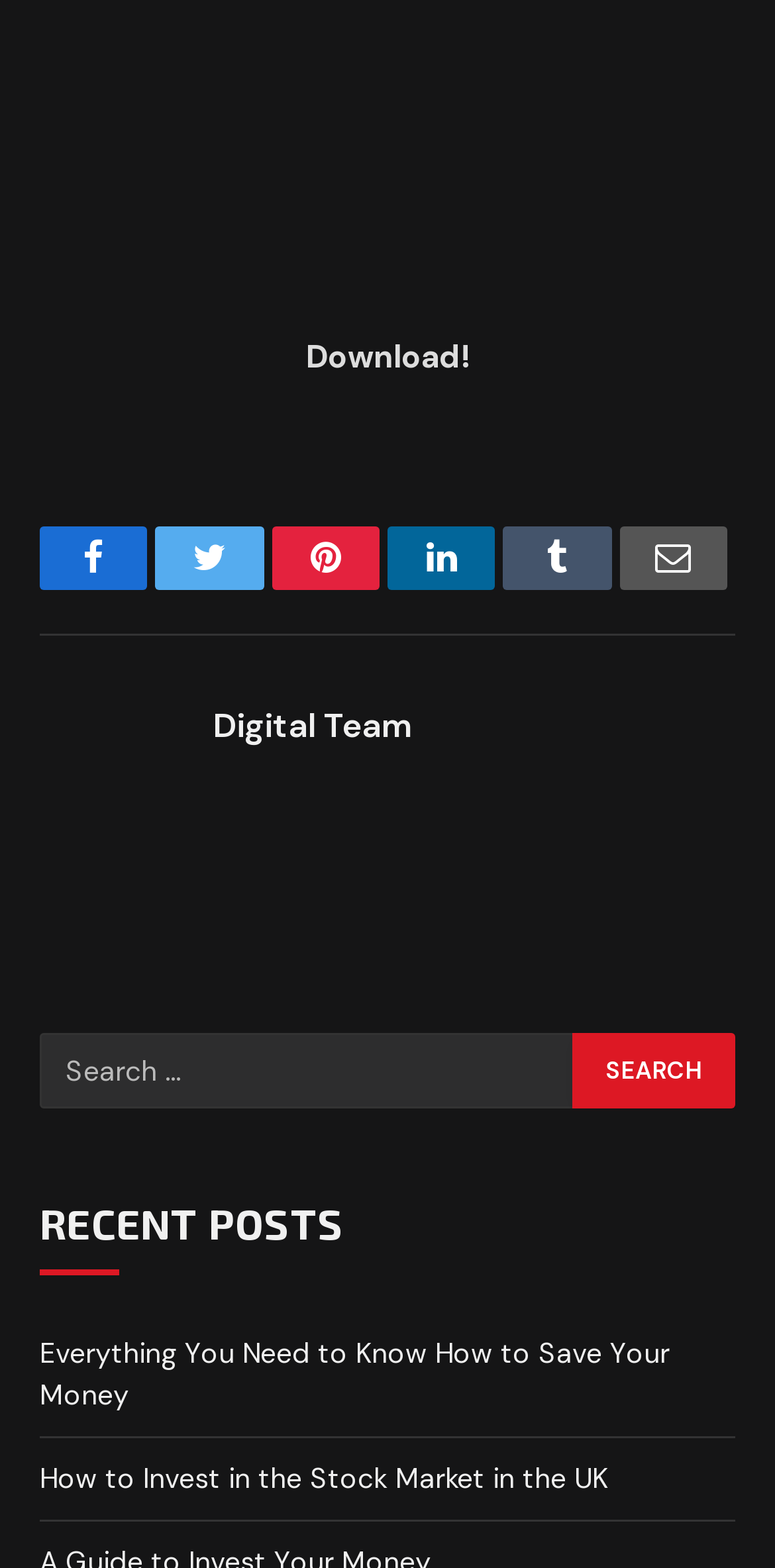Is there a download option available?
Deliver a detailed and extensive answer to the question.

I found a static text 'Download!' on the webpage, which suggests that there is a download option available.